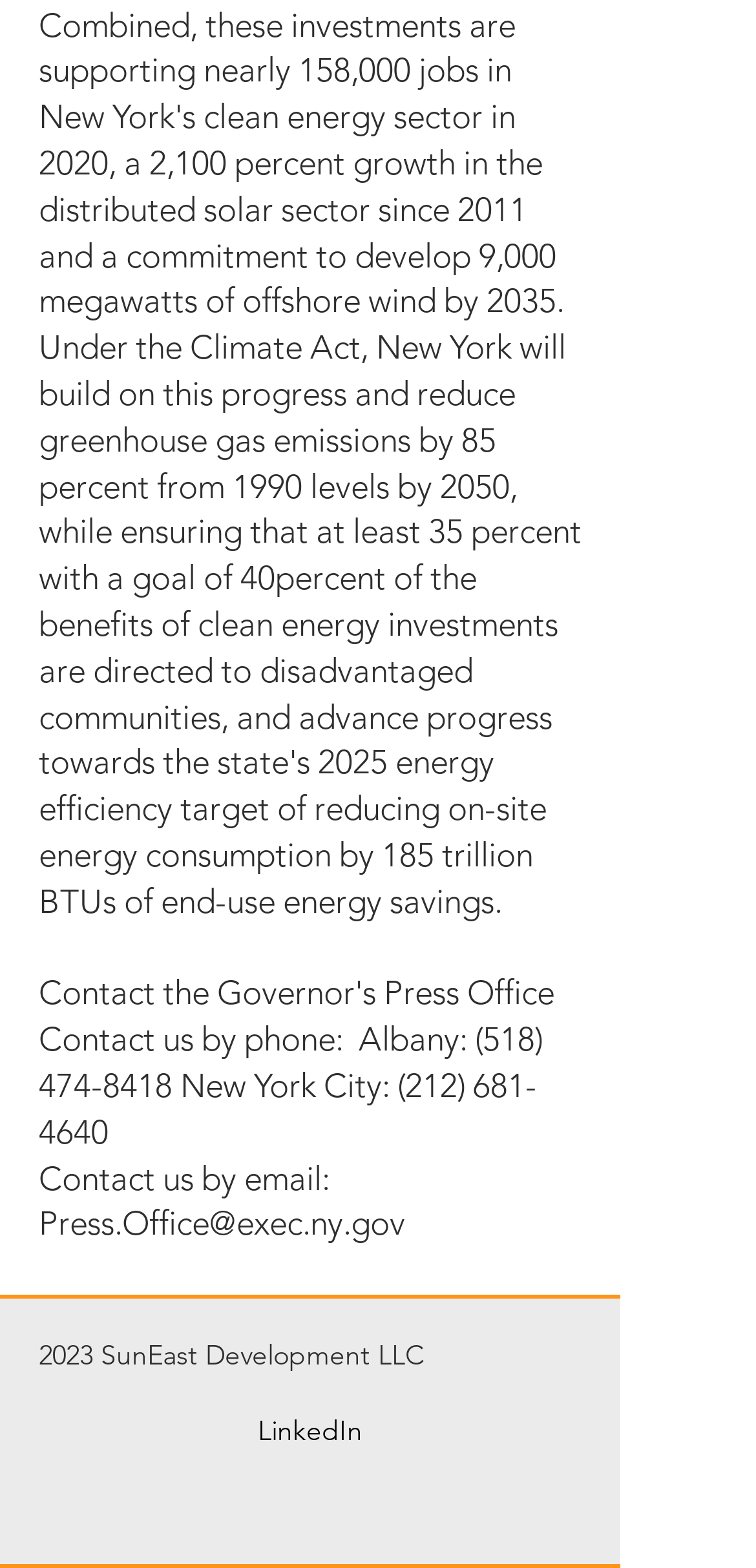From the screenshot, find the bounding box of the UI element matching this description: "LinkedIn". Supply the bounding box coordinates in the form [left, top, right, bottom], each a float between 0 and 1.

[0.205, 0.887, 0.615, 0.939]